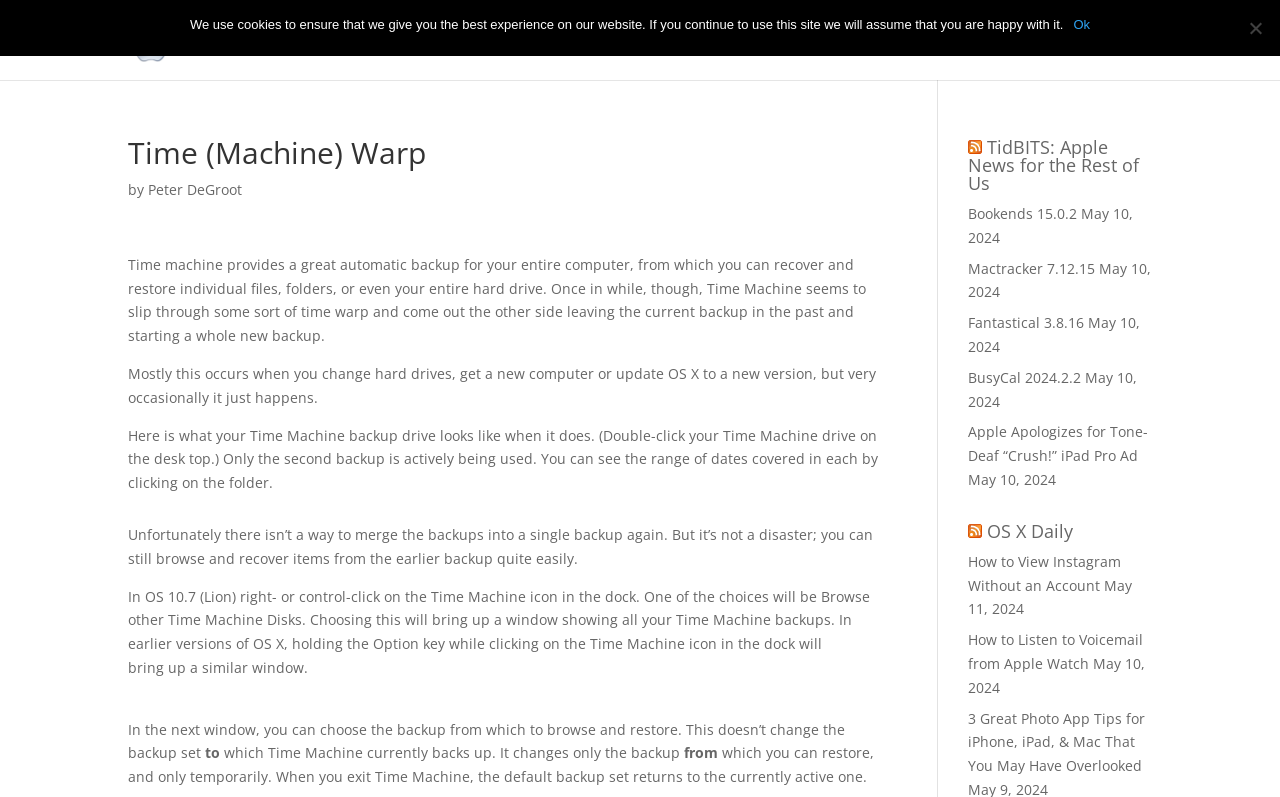Analyze the image and give a detailed response to the question:
What is the purpose of the 'Browse other Time Machine Disks' option?

The 'Browse other Time Machine Disks' option allows users to browse and restore from earlier backups, but it does not change the backup set that Time Machine currently backs up, and only temporarily changes the backup set that can be restored from.